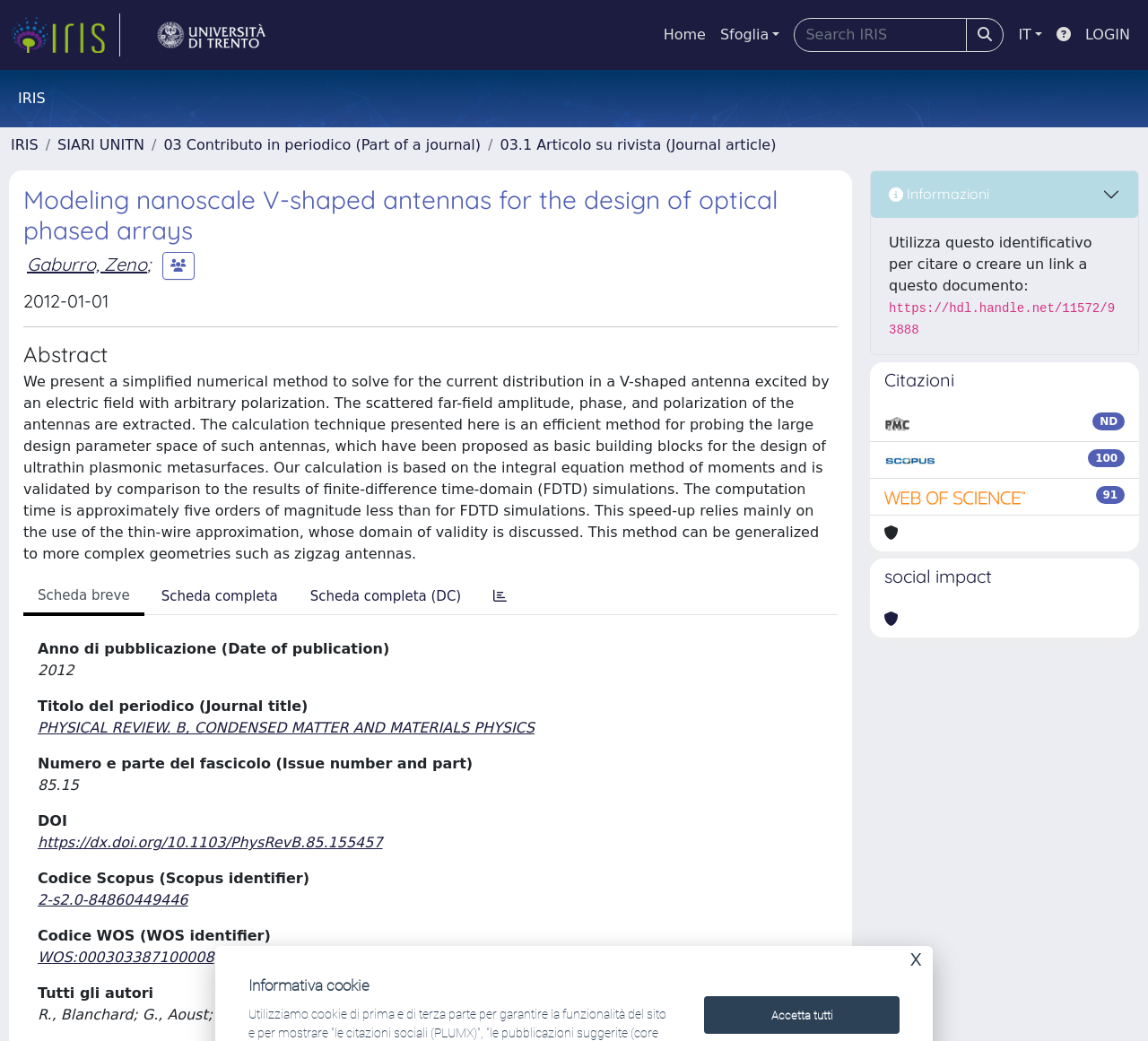Please identify the coordinates of the bounding box for the clickable region that will accomplish this instruction: "View article details".

[0.02, 0.177, 0.73, 0.235]